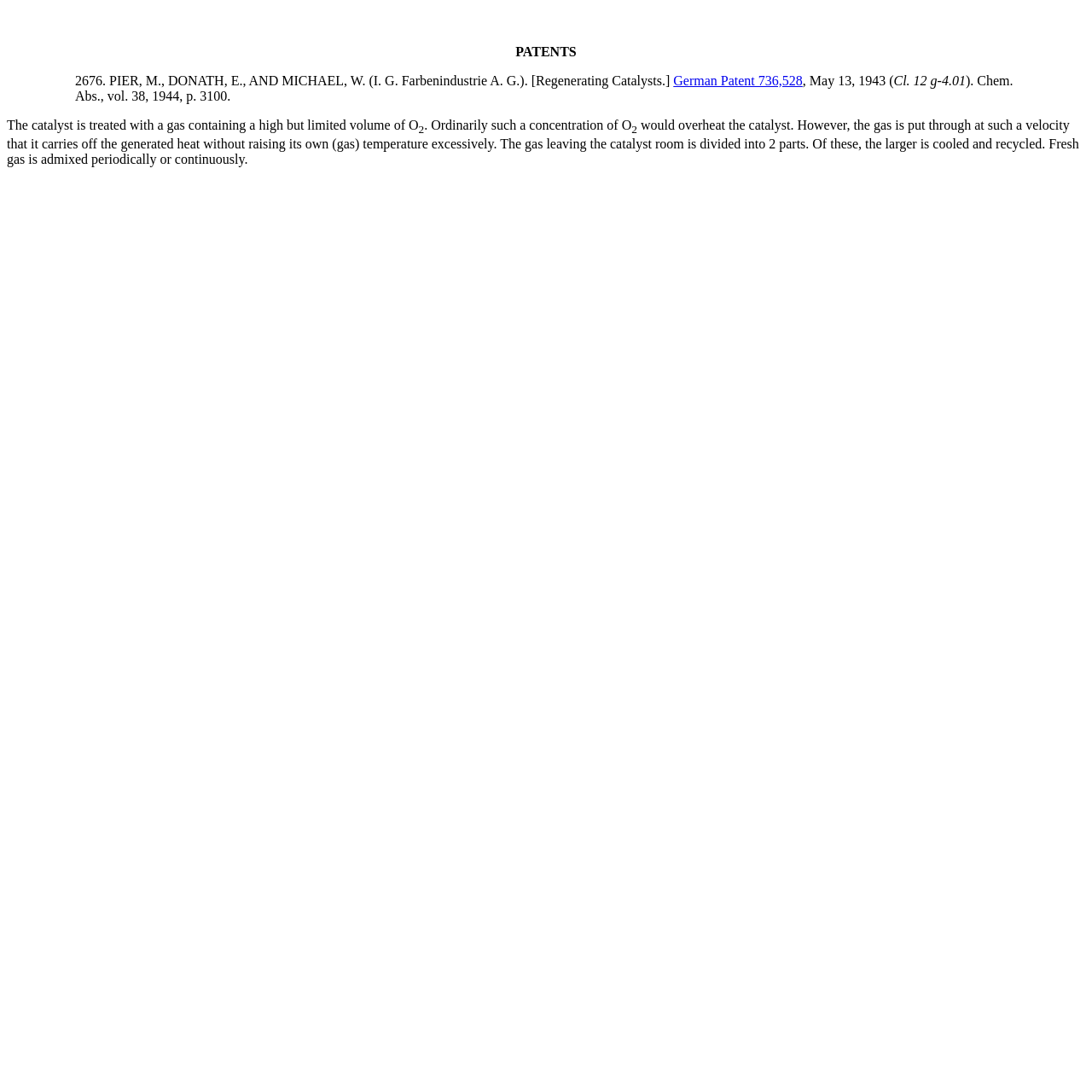Summarize the contents and layout of the webpage in detail.

This webpage appears to be a patent description page. At the top, there is a title section that spans almost the entire width of the page, containing the patent title "2676. PIER, M., DONATH, E., AND MICHAEL, W. (I. G. Farbenindustrie A. G.). [Regenerating Catalysts.]" along with a link and an image. 

Below the title section, there is a block of text that describes the patent, which is divided into two parts. The first part is a brief summary of the patent, stating that the catalyst is treated with a gas containing a high but limited volume of oxygen. The second part provides more details about the process, explaining how the gas is put through at a certain velocity to carry off the generated heat without overheating the catalyst.

The text is organized in a hierarchical structure, with the main description block containing several sub-blocks of text, including a blockquote section that contains the patent title and details, and several static text blocks that provide the description of the patent. There are also two subscript elements within the text, indicating the presence of chemical formulas or equations.